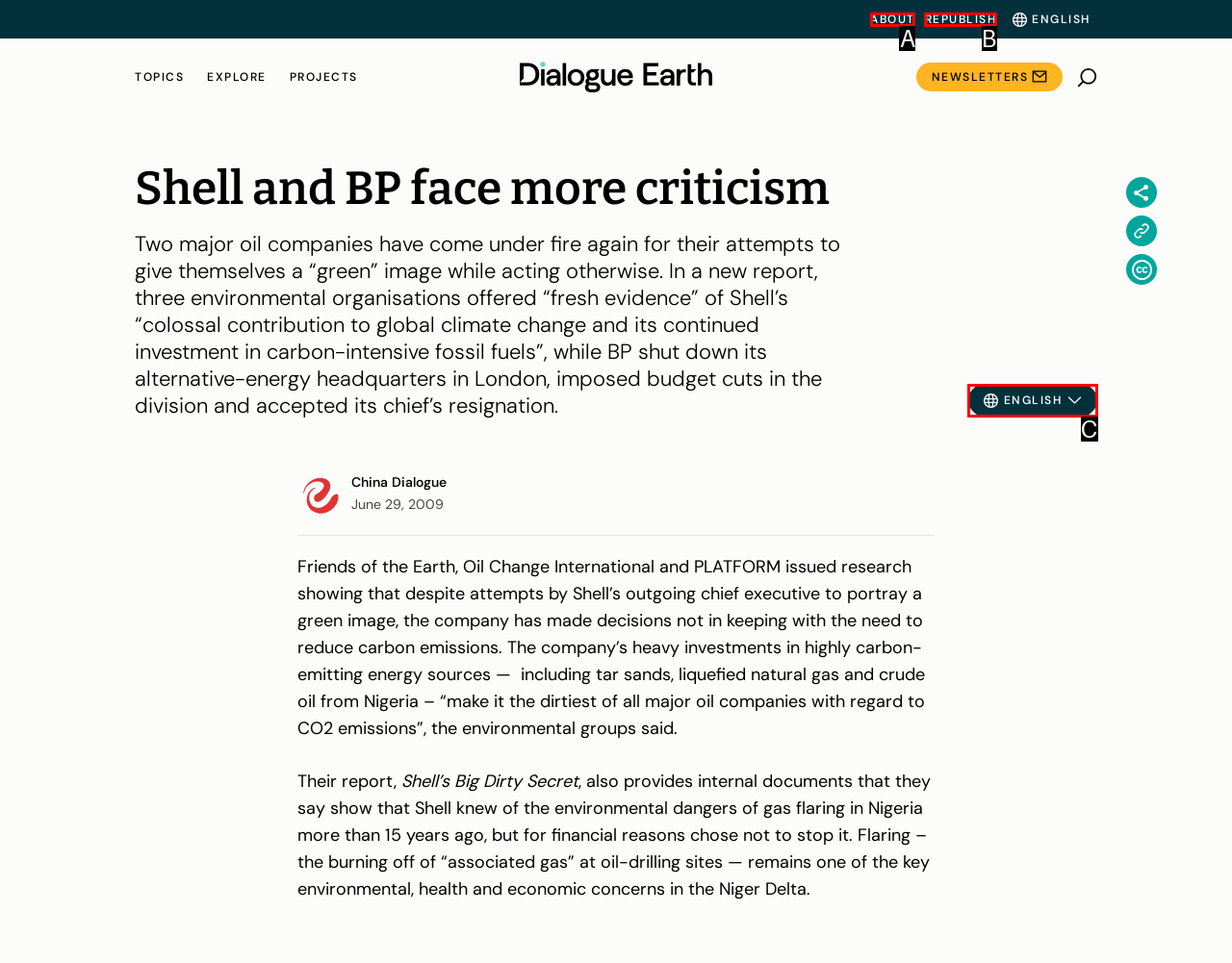Using the provided description: About, select the HTML element that corresponds to it. Indicate your choice with the option's letter.

A